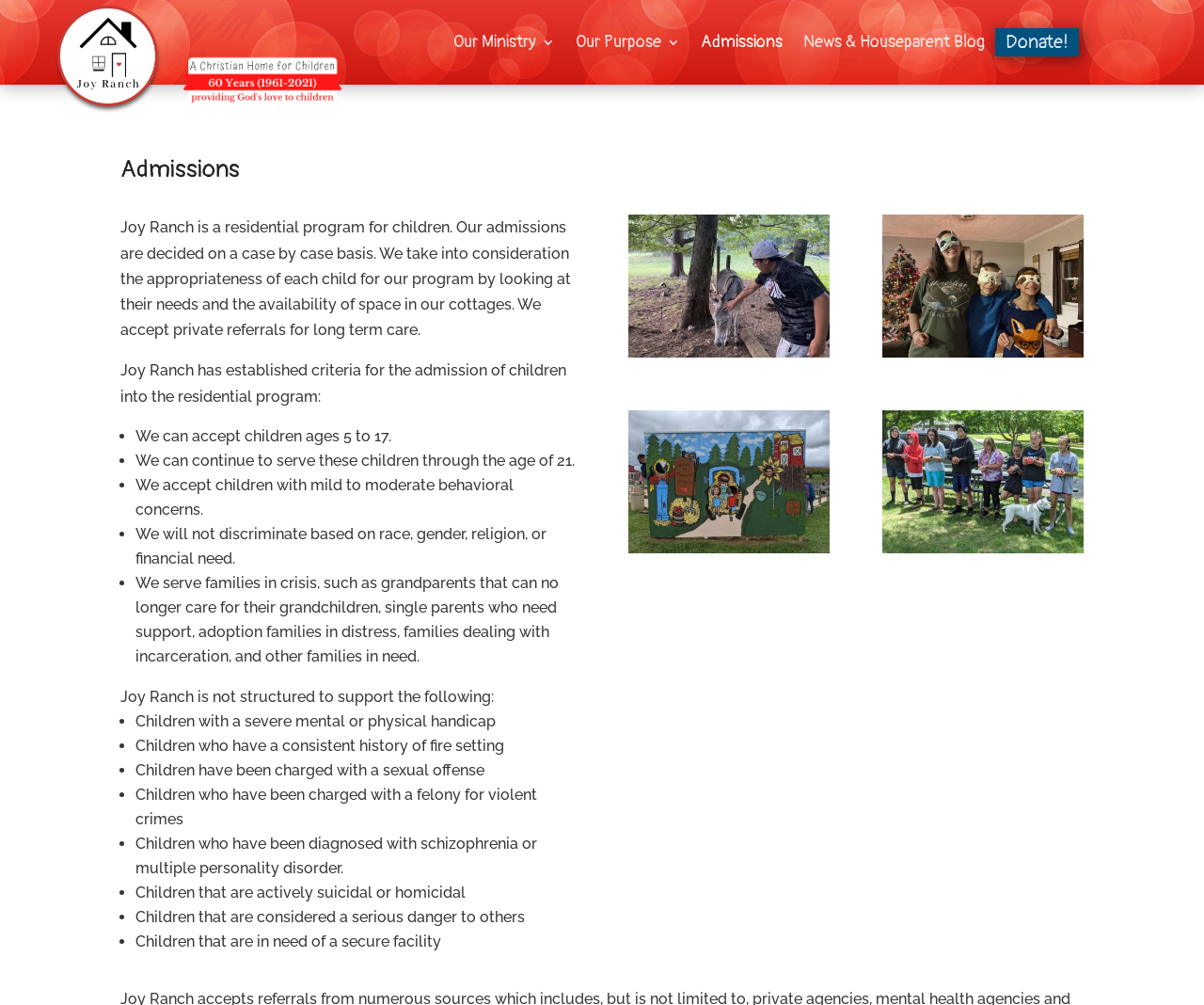Find and specify the bounding box coordinates that correspond to the clickable region for the instruction: "Click on the link to learn more about Joy Ranch".

[0.043, 0.099, 0.137, 0.116]